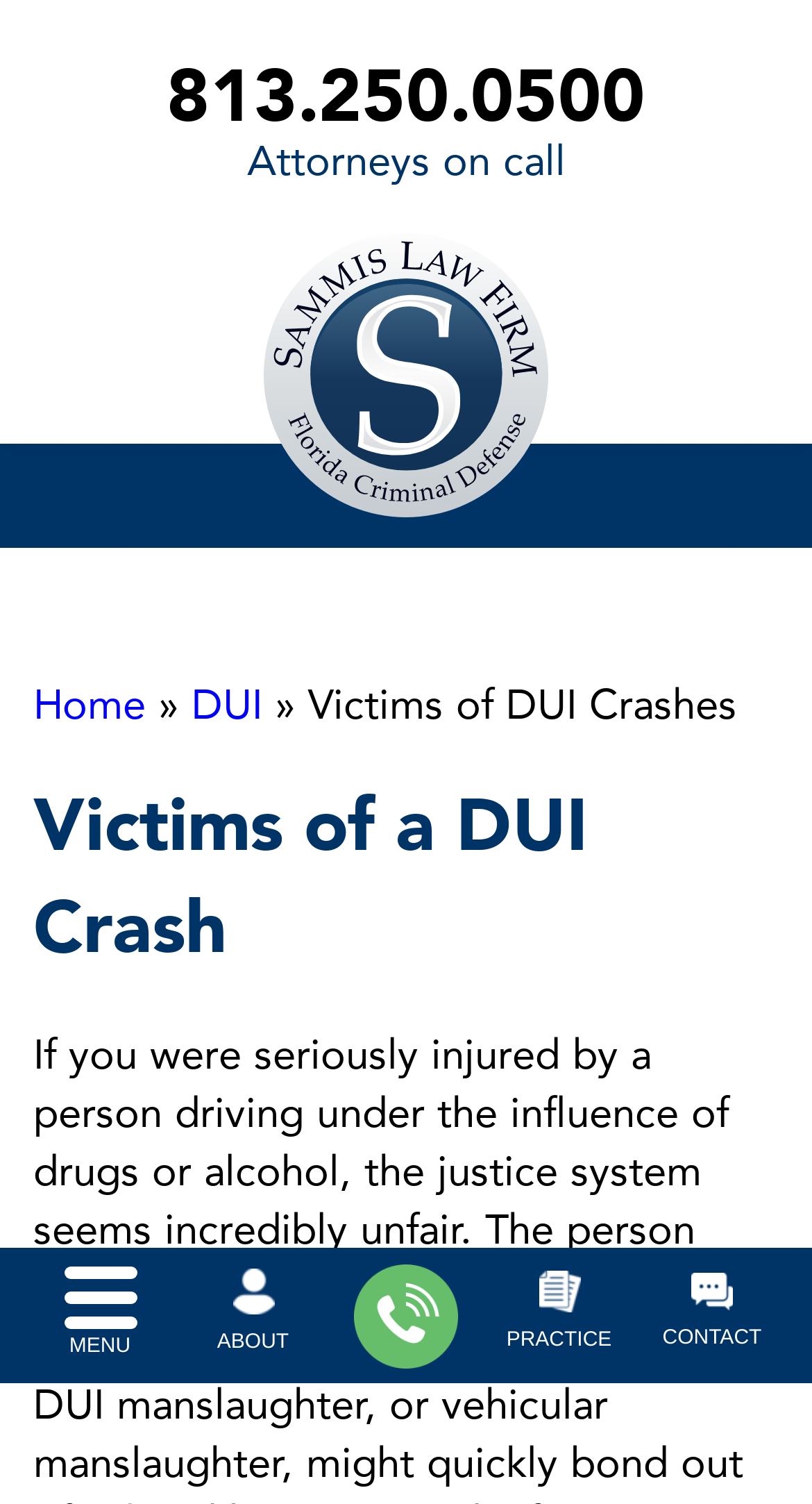Identify the bounding box for the described UI element. Provide the coordinates in (top-left x, top-left y, bottom-right x, bottom-right y) format with values ranging from 0 to 1: DUI

[0.236, 0.45, 0.323, 0.488]